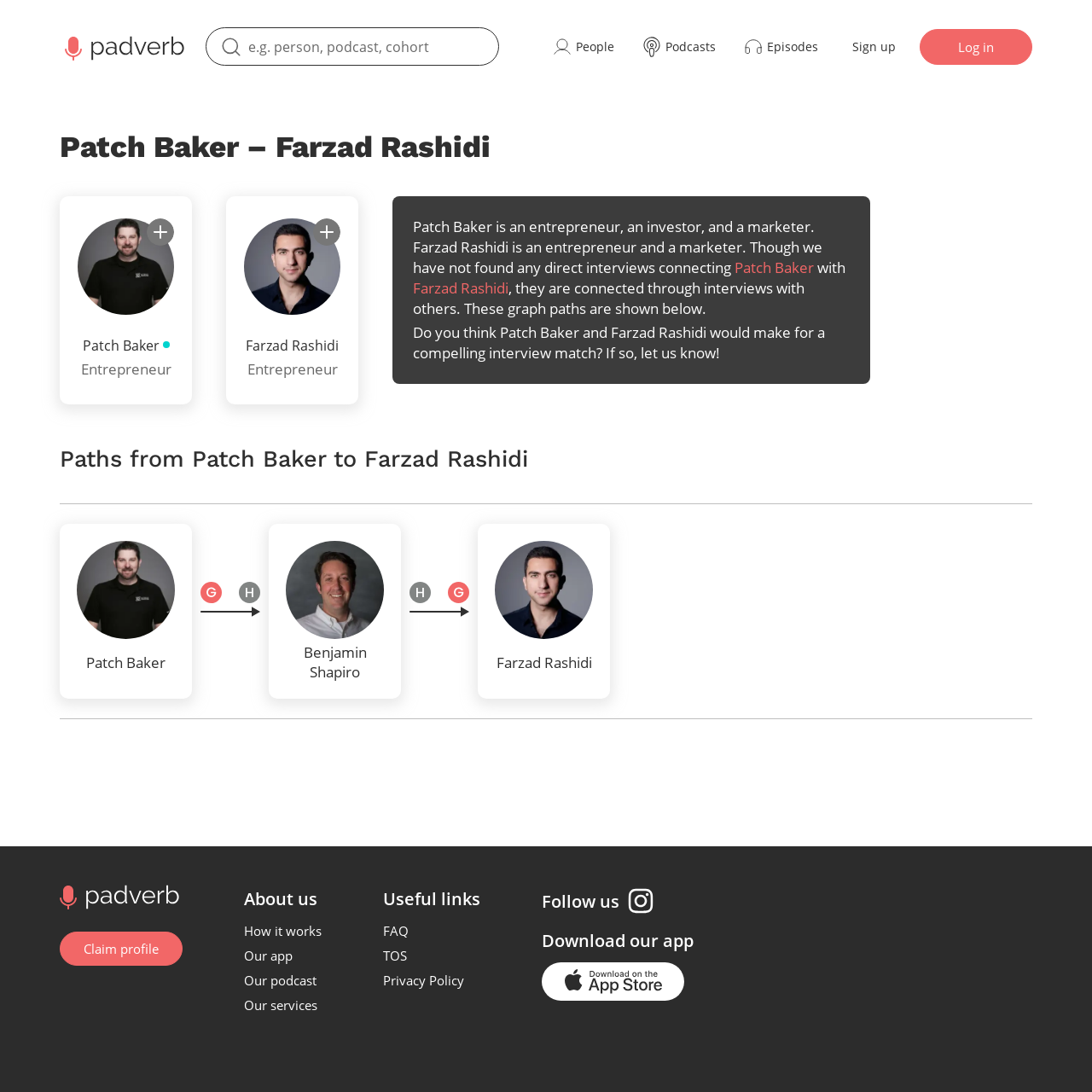Produce a meticulous description of the webpage.

This webpage appears to be a profile page for two individuals, Patch Baker and Farzad Rashidi, with a focus on their connections and potential interview matches. 

At the top of the page, there is a main navigation menu with links to the main page, search, people, podcasts, and episodes. Below this, there are two prominent sections, one for each individual, with their names, images, and subscribe buttons. 

The main content area is divided into two sections. The first section describes the connection between Patch Baker and Farzad Rashidi, stating that although they have not been directly interviewed together, they are connected through interviews with others. This section also includes a call to action, asking users if they think the two would make a compelling interview match.

The second section, titled "Paths from Patch Baker to Farzad Rashidi," displays a series of images and links representing the connections between the two individuals. There are three paths shown, each with an image and link for Patch Baker, Benjamin Shapiro, and Farzad Rashidi, respectively.

At the bottom of the page, there is a footer section with links to the home page, claim profile, about us, and other useful links, as well as social media links and a call to download the app.